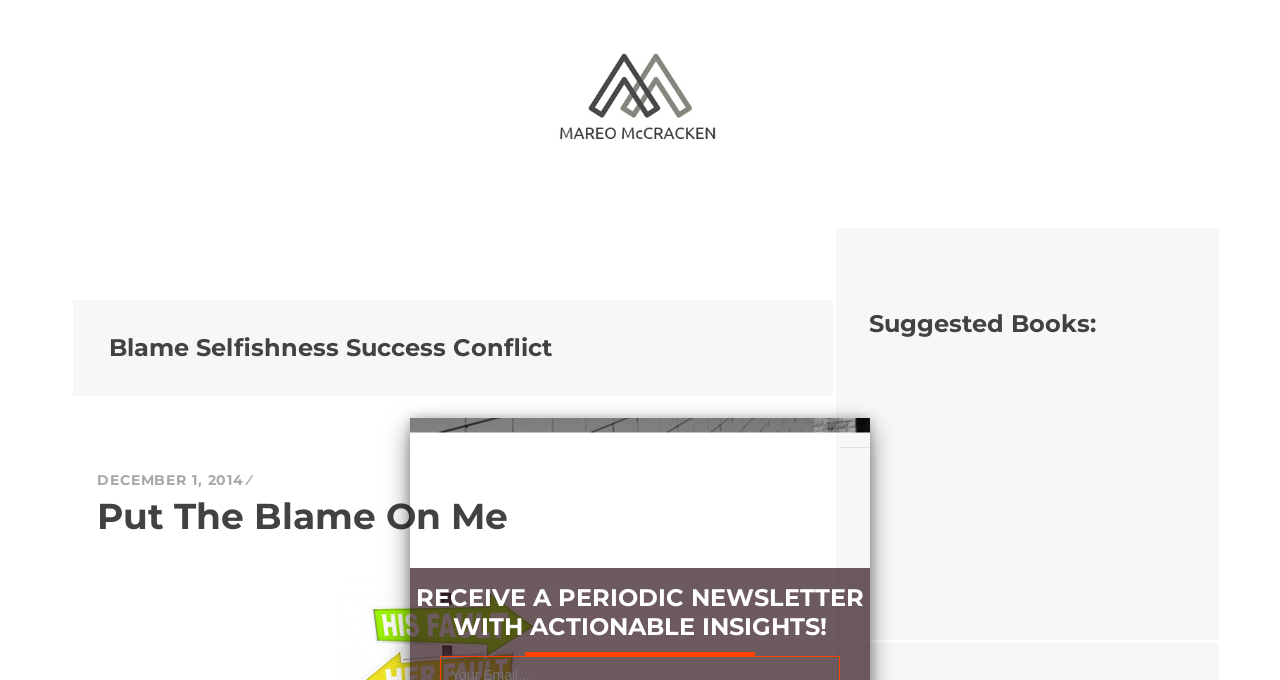Given the webpage screenshot and the description, determine the bounding box coordinates (top-left x, top-left y, bottom-right x, bottom-right y) that define the location of the UI element matching this description: Accept All

None